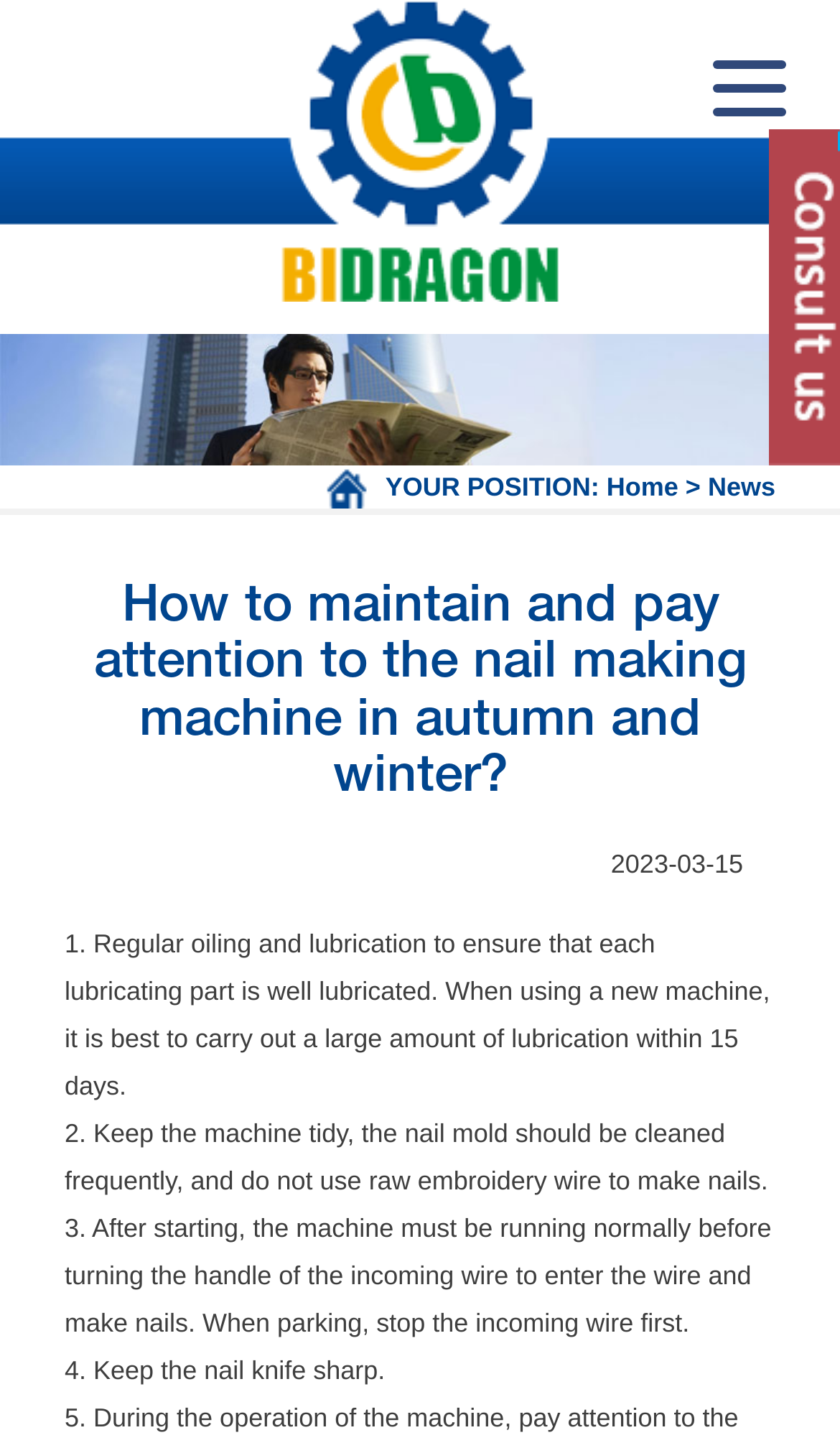Offer a meticulous caption that includes all visible features of the webpage.

The webpage appears to be an article or blog post about maintaining and paying attention to nail making machines in autumn and winter. At the top of the page, there is a link and a button, positioned side by side, with the link on the left and the button on the right. Below them, there is a horizontal image that spans the entire width of the page.

On the left side of the page, there is a navigation menu with the text "YOUR POSITION:" followed by links to "Home" and "News", separated by a greater-than symbol. The navigation menu is positioned above a heading that reads "How to maintain and pay attention to the nail making machine in autumn and winter?".

Below the heading, there are four paragraphs of text, each describing a tip for maintaining the nail making machine. The first paragraph discusses the importance of regular oiling and lubrication, the second paragraph advises keeping the machine tidy and cleaning the nail mold frequently, the third paragraph explains the proper procedure for starting and parking the machine, and the fourth paragraph emphasizes the need to keep the nail knife sharp. Each paragraph is positioned below the previous one, with a small gap in between.

On the right side of the page, there is a date "2023-03-15" positioned above the first paragraph of text.